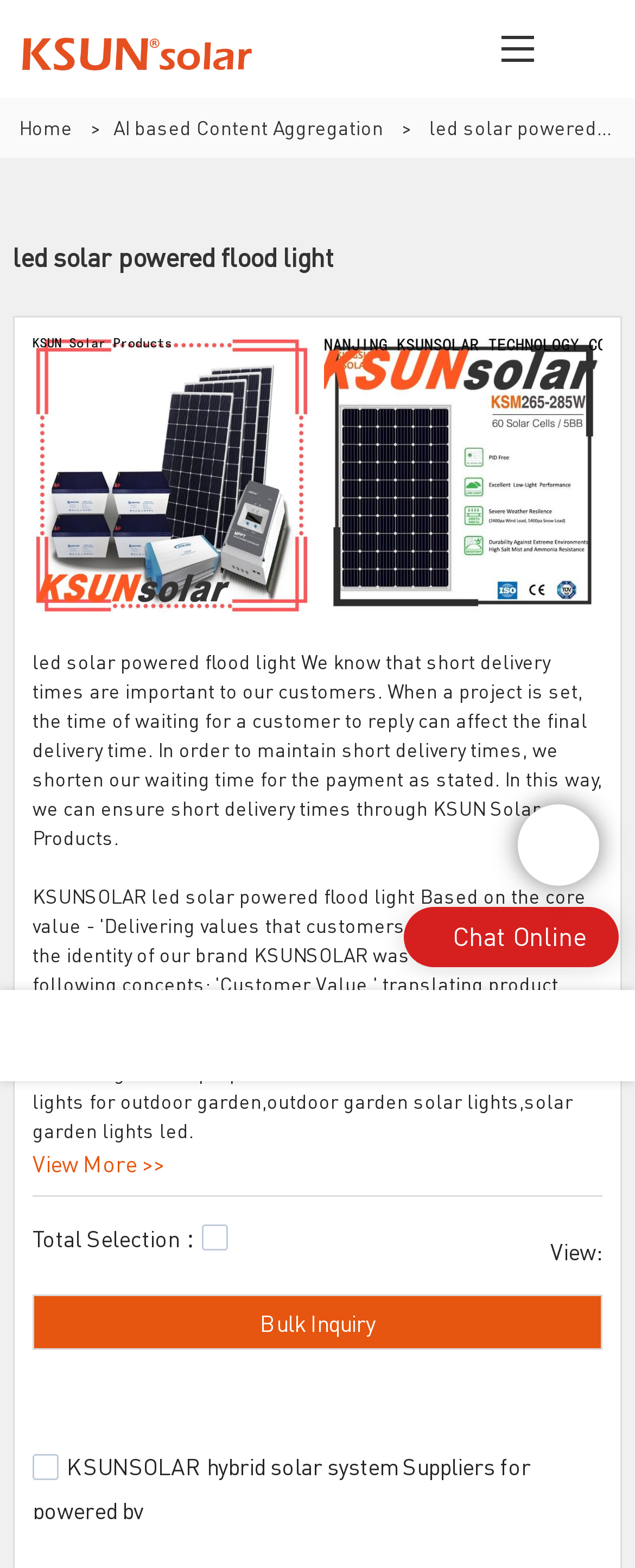What is the name of the company?
Please describe in detail the information shown in the image to answer the question.

The company name can be found in the logo link at the top left corner of the webpage, which says 'Logo | KSUN Solar Products'.